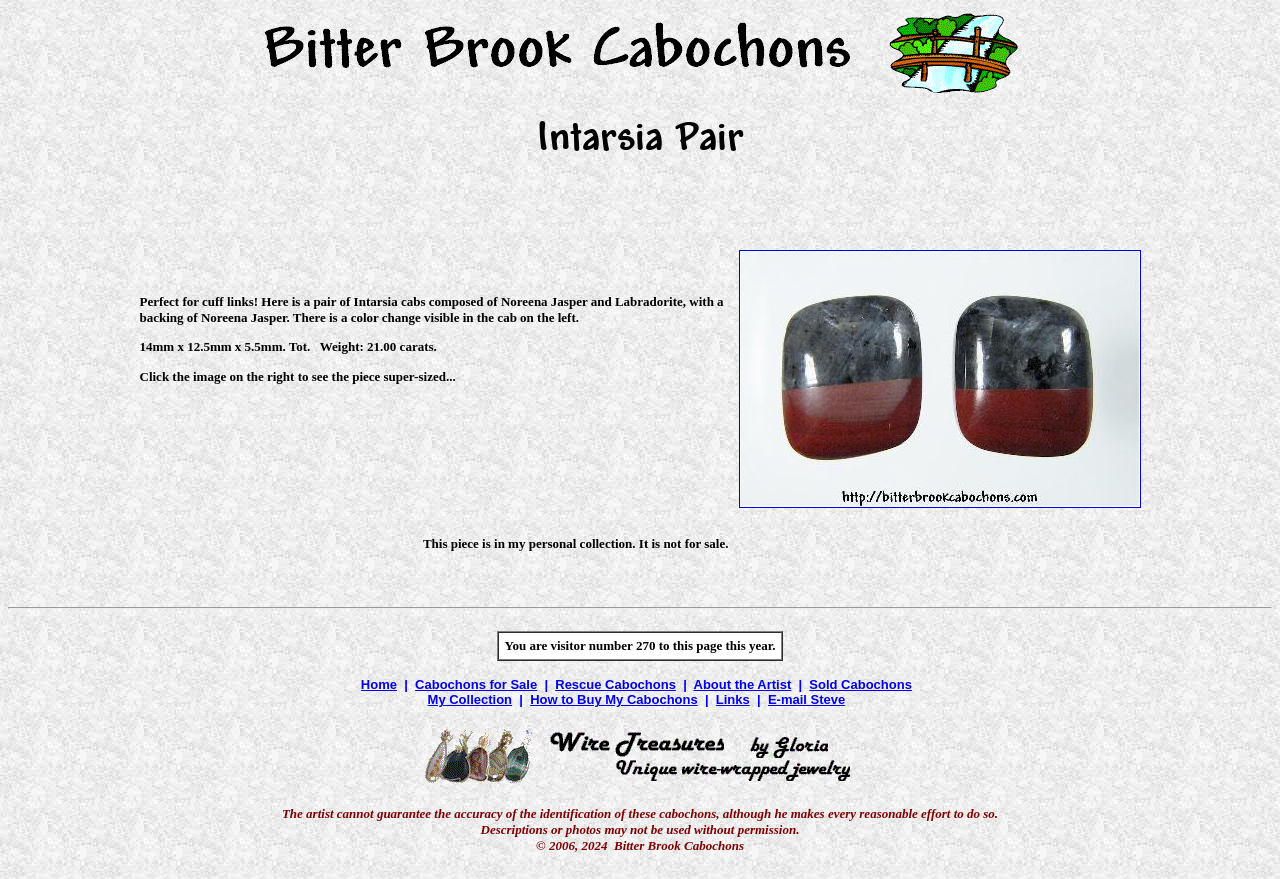Show me the bounding box coordinates of the clickable region to achieve the task as per the instruction: "Find beautiful wire wrapped jewelry at Wire Treasures".

[0.317, 0.881, 0.683, 0.899]